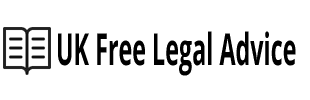Use a single word or phrase to answer the question: What is the cost of the legal resources?

No cost